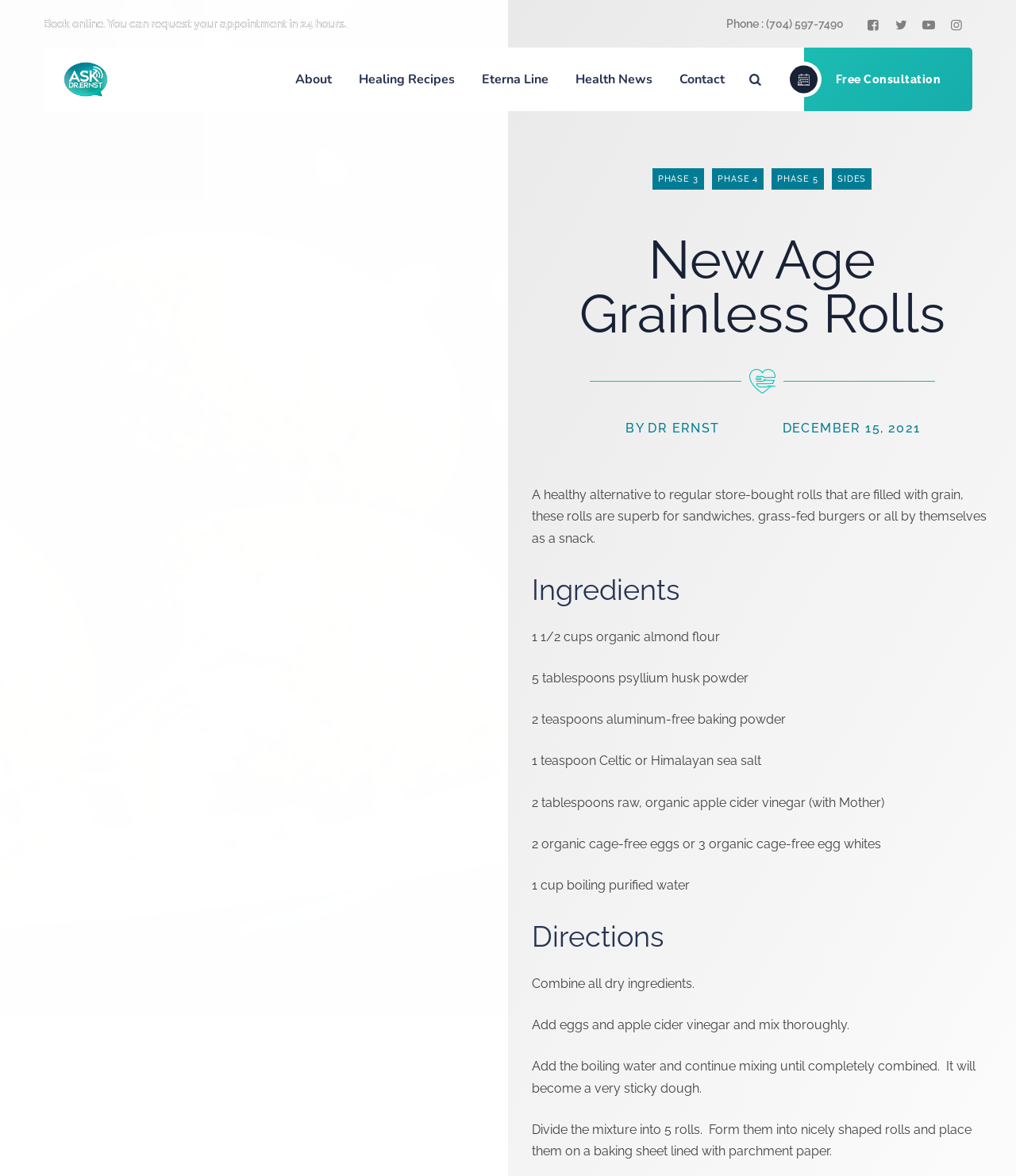Locate the bounding box coordinates of the element's region that should be clicked to carry out the following instruction: "Click the 'Book online' button". The coordinates need to be four float numbers between 0 and 1, i.e., [left, top, right, bottom].

[0.043, 0.015, 0.105, 0.026]